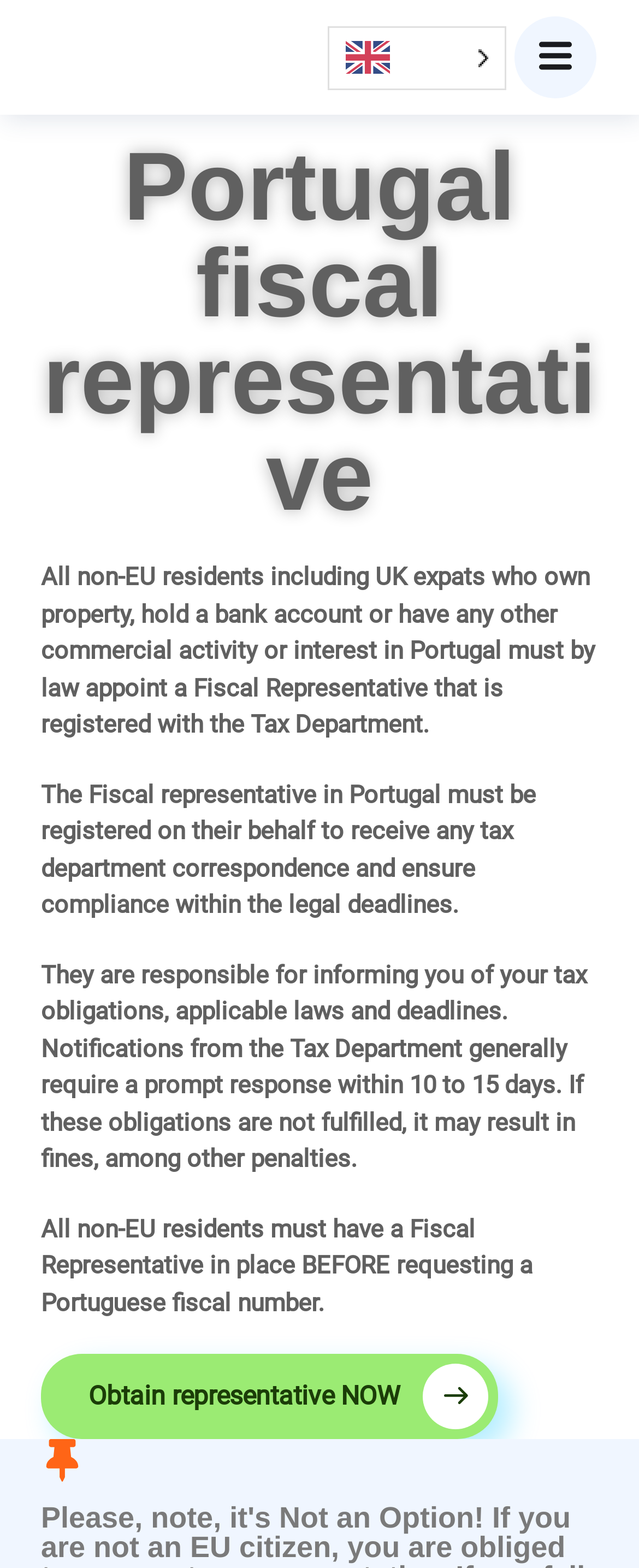Generate a comprehensive caption for the webpage you are viewing.

The webpage is about obtaining a Portugal fiscal representative online. At the top left, there is a link with no text. To the right of this link, there is a notification indicating that the language selected is English. On the top right, there is a button with an image inside. 

Below the top section, there is a heading that reads "Portugal fiscal representative". Underneath this heading, there are four paragraphs of text. The first paragraph explains that non-EU residents, including UK expats, who own property or have commercial activities in Portugal must appoint a fiscal representative by law. The second paragraph describes the role of the fiscal representative, which includes receiving tax department correspondence and ensuring compliance with legal deadlines. 

The third paragraph explains the responsibilities of the fiscal representative, including informing clients of their tax obligations and applicable laws, as well as responding to notifications from the tax department within a short timeframe to avoid fines and penalties. The fourth paragraph emphasizes that non-EU residents must have a fiscal representative in place before requesting a Portuguese fiscal number. 

At the bottom left, there is a call-to-action link that reads "Obtain representative NOW" with an arrow icon.